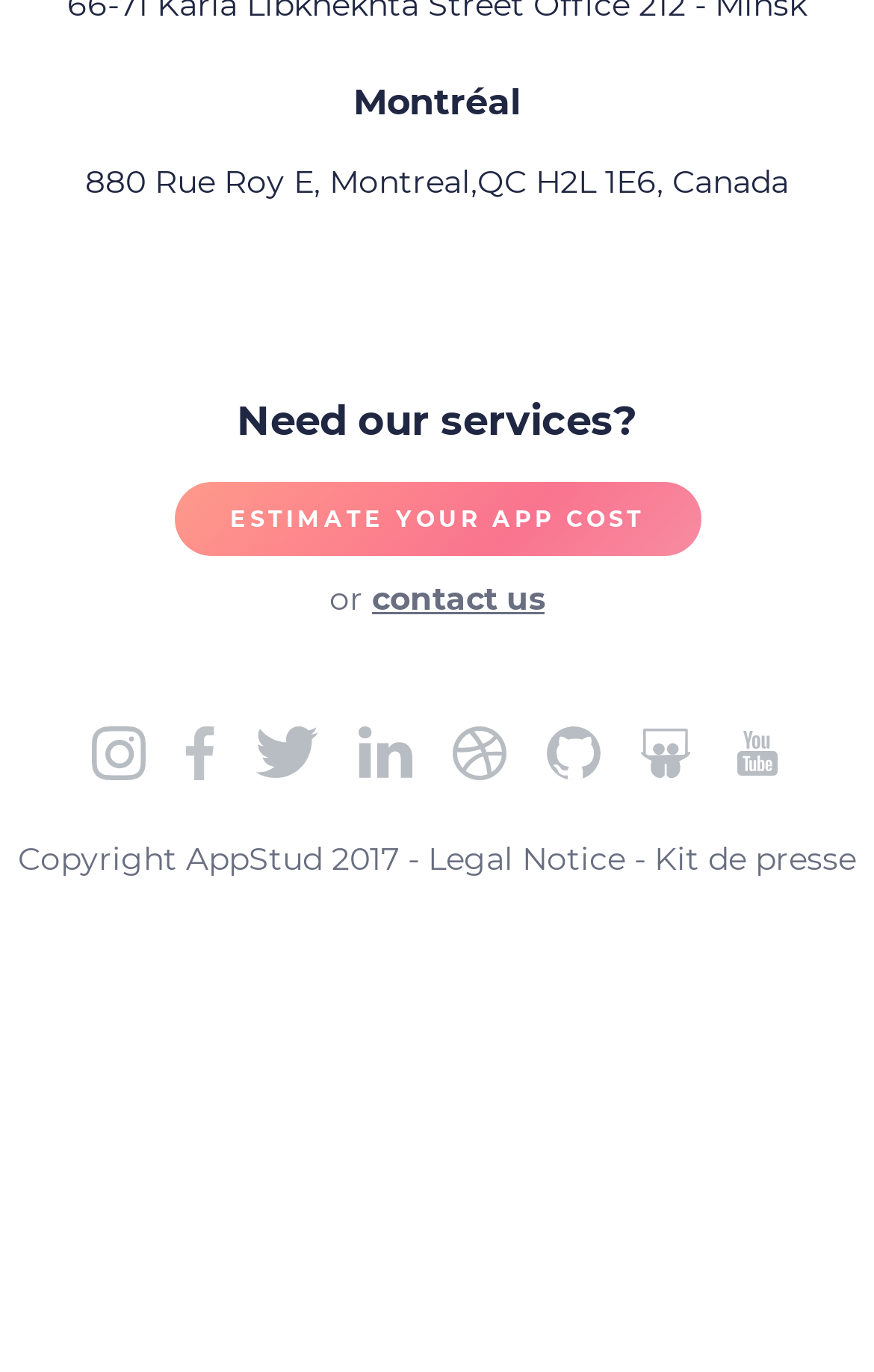How many ways are there to contact AppStud?
Please analyze the image and answer the question with as much detail as possible.

I found two ways to contact AppStud by looking at the link elements with IDs 156 and 158, which correspond to estimating app cost and contacting us, respectively.